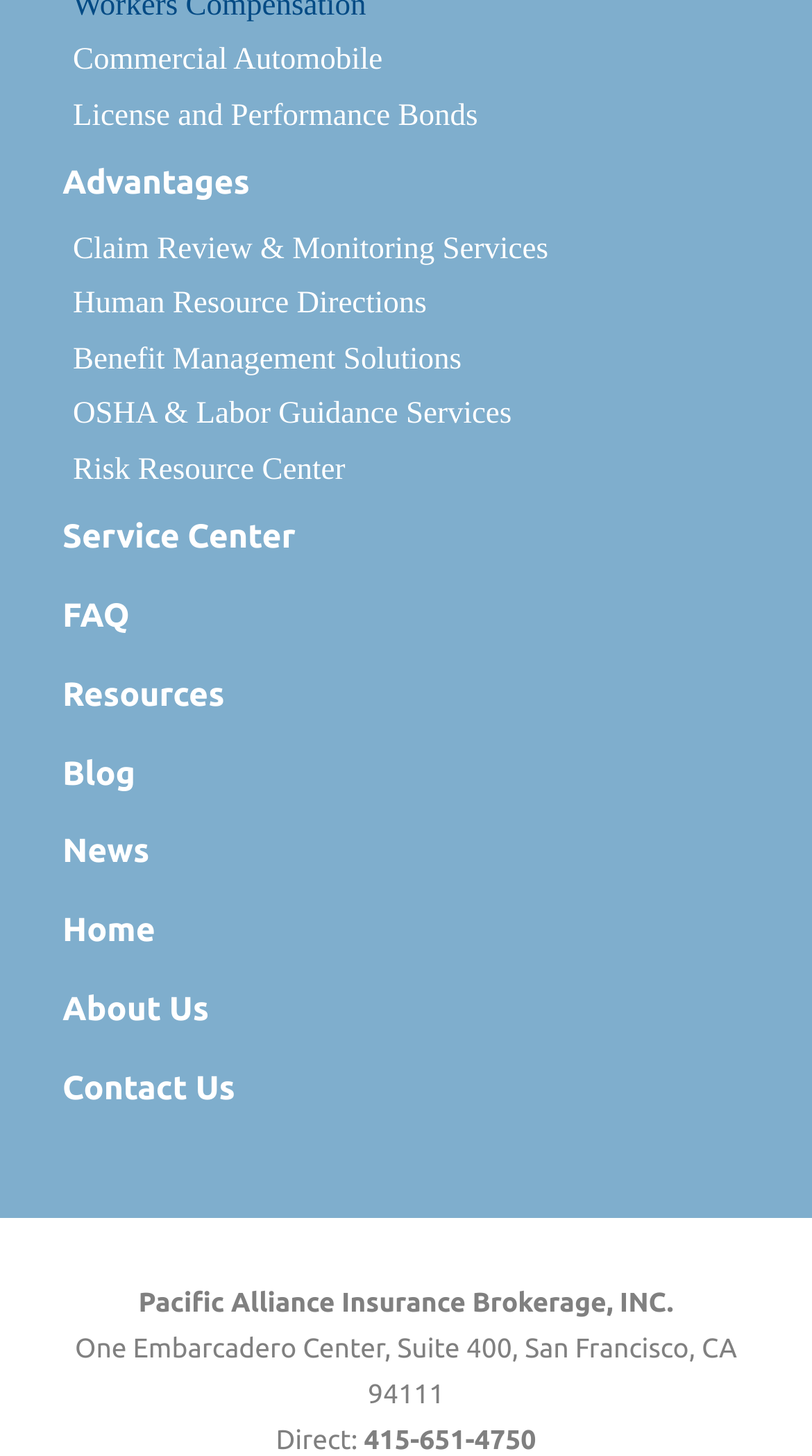What is the link to the 'Advantages' page?
Give a one-word or short phrase answer based on the image.

link 'Advantages'